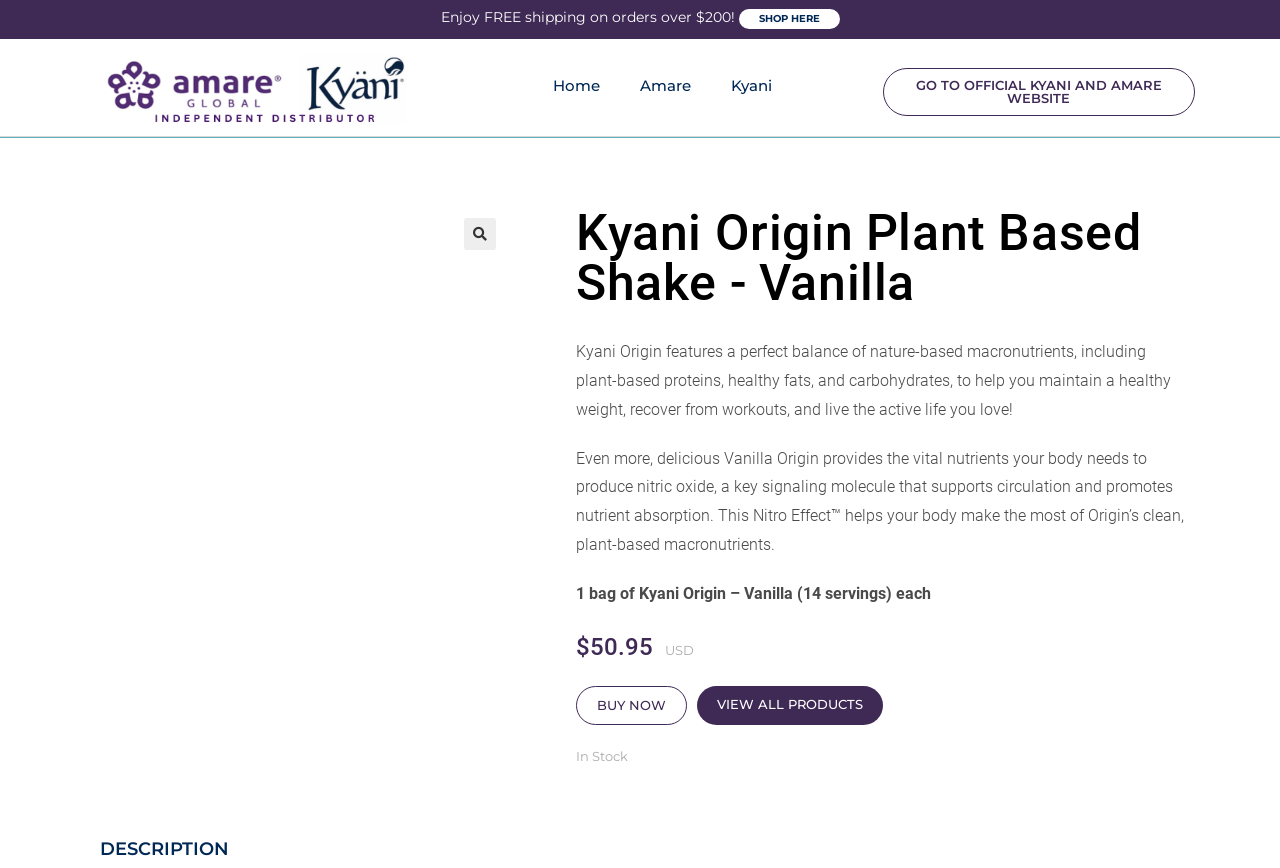From the screenshot, find the bounding box of the UI element matching this description: "VIEW ALL PRODUCTS". Supply the bounding box coordinates in the form [left, top, right, bottom], each a float between 0 and 1.

[0.545, 0.79, 0.69, 0.835]